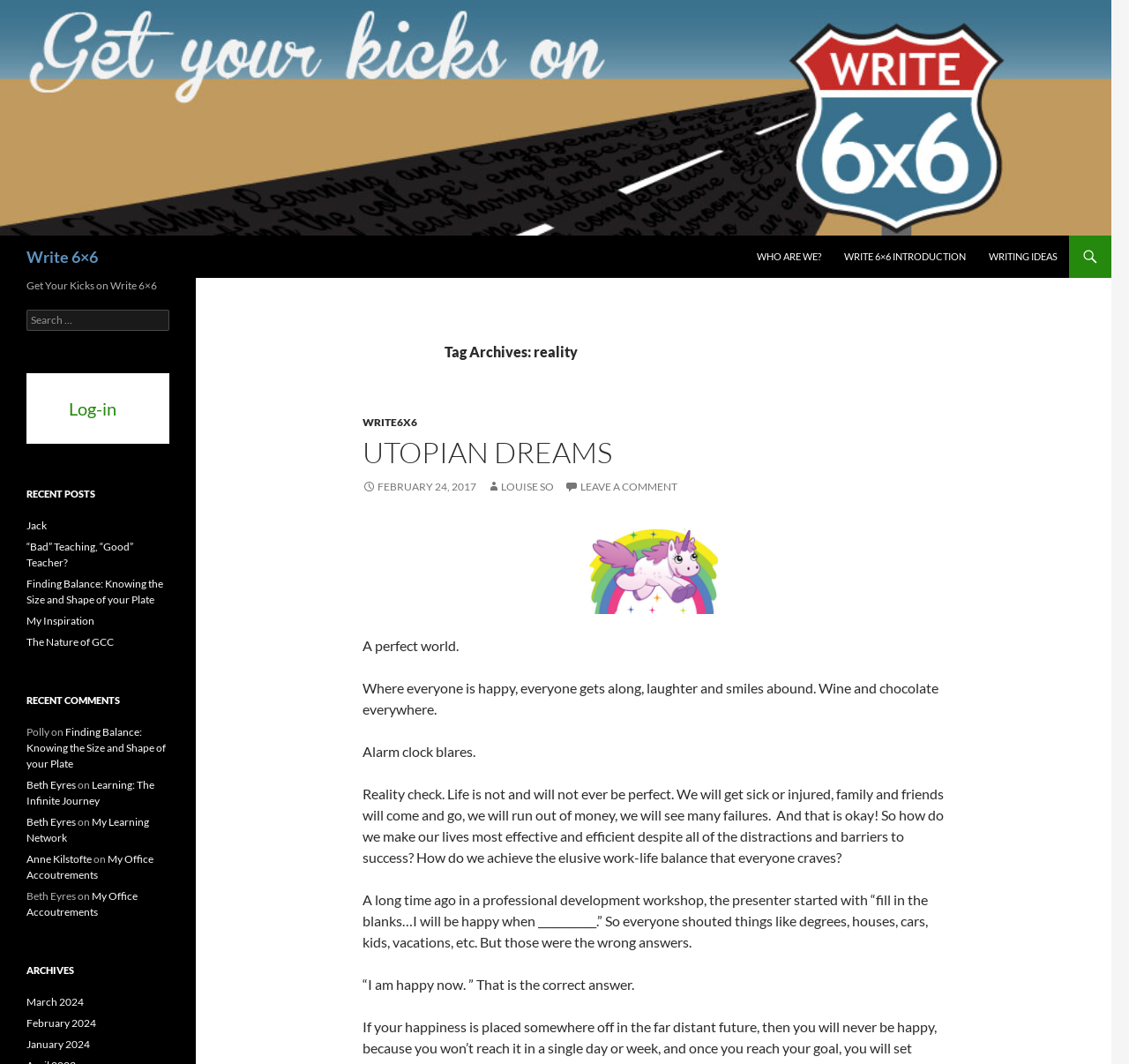What is the topic of the first post?
Based on the screenshot, respond with a single word or phrase.

Utopian Dreams